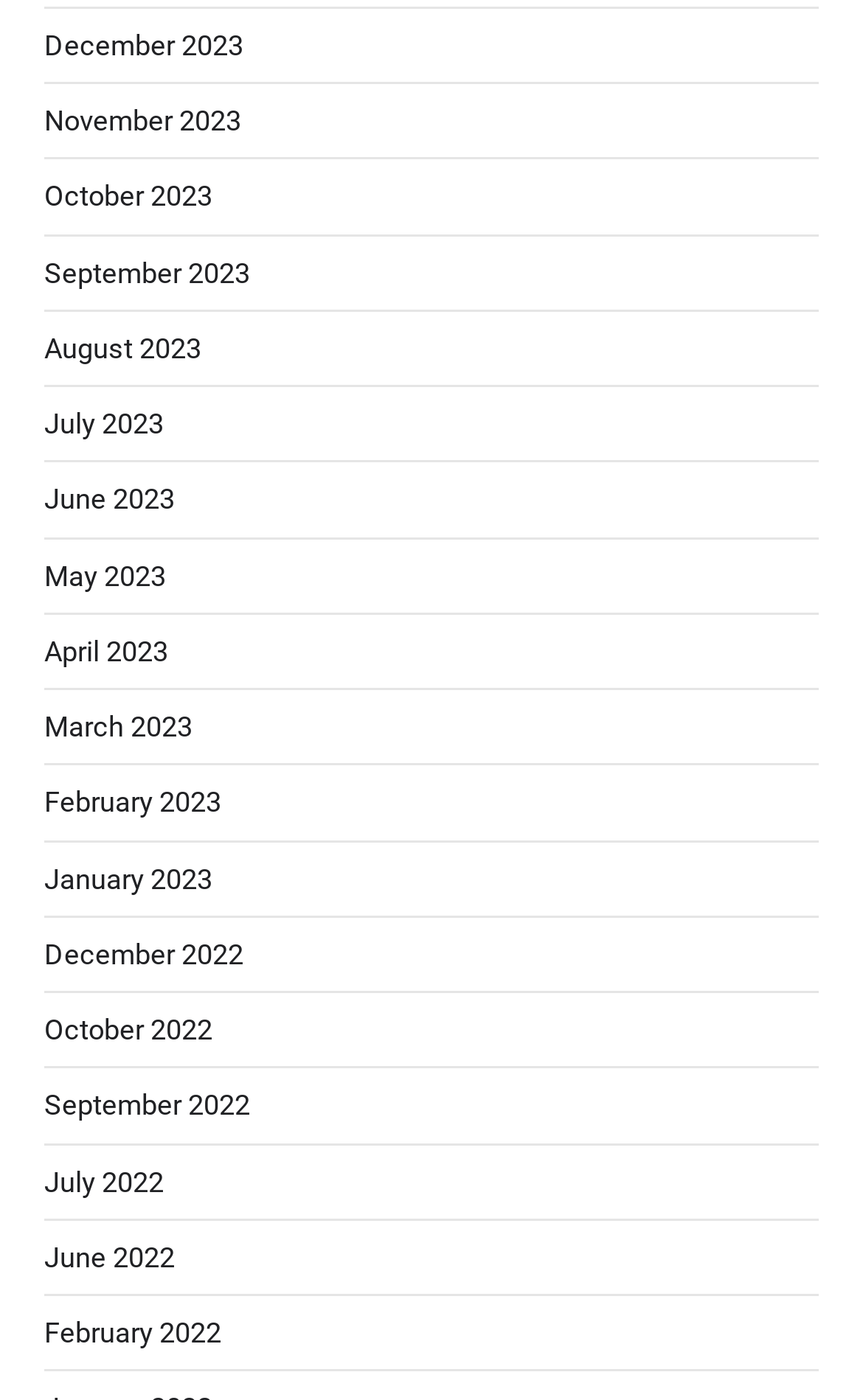Please identify the bounding box coordinates of the area that needs to be clicked to follow this instruction: "Click on CONTACT".

None